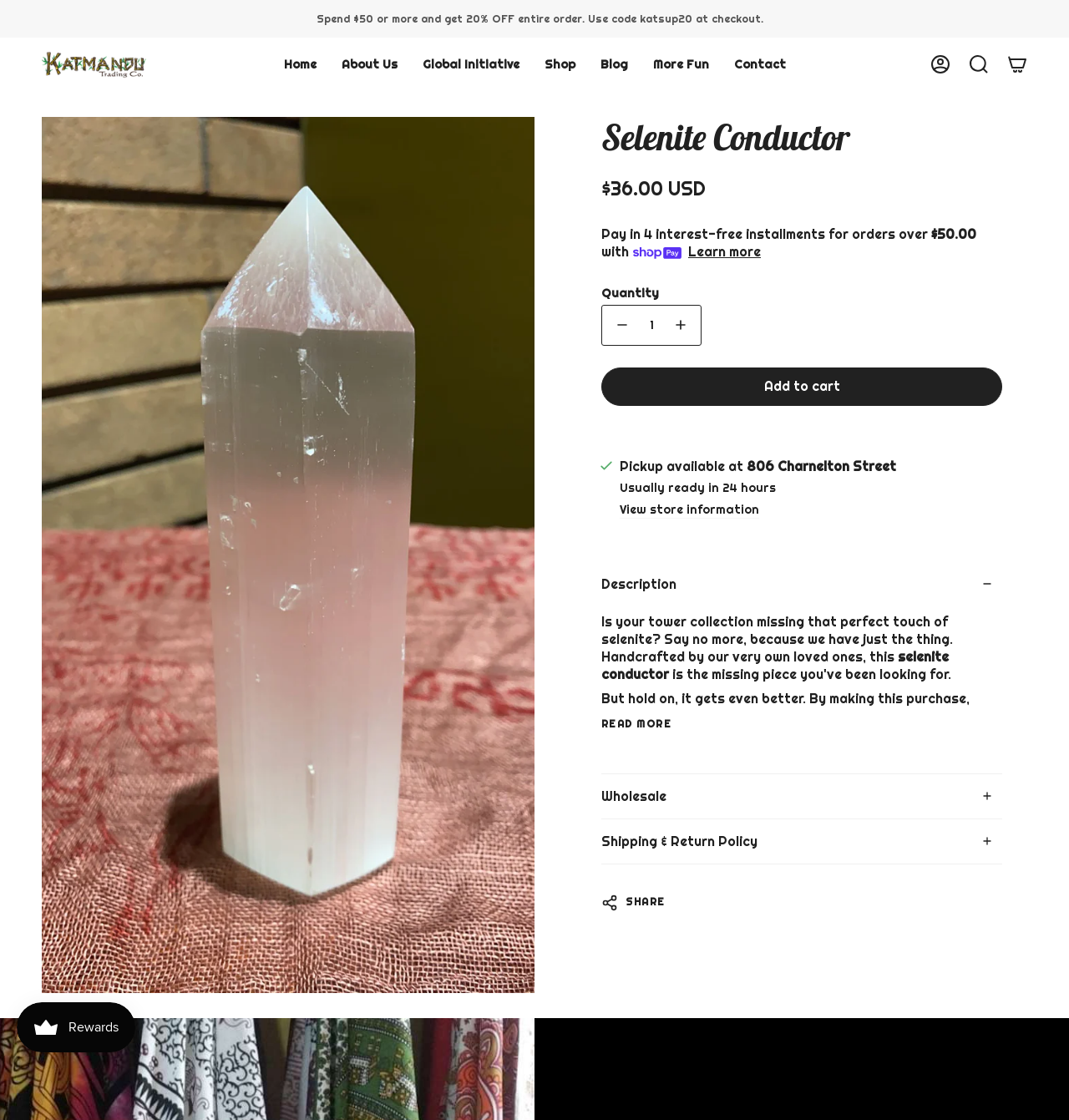Please identify the bounding box coordinates of the clickable element to fulfill the following instruction: "Click the 'About Us' button". The coordinates should be four float numbers between 0 and 1, i.e., [left, top, right, bottom].

[0.307, 0.034, 0.383, 0.081]